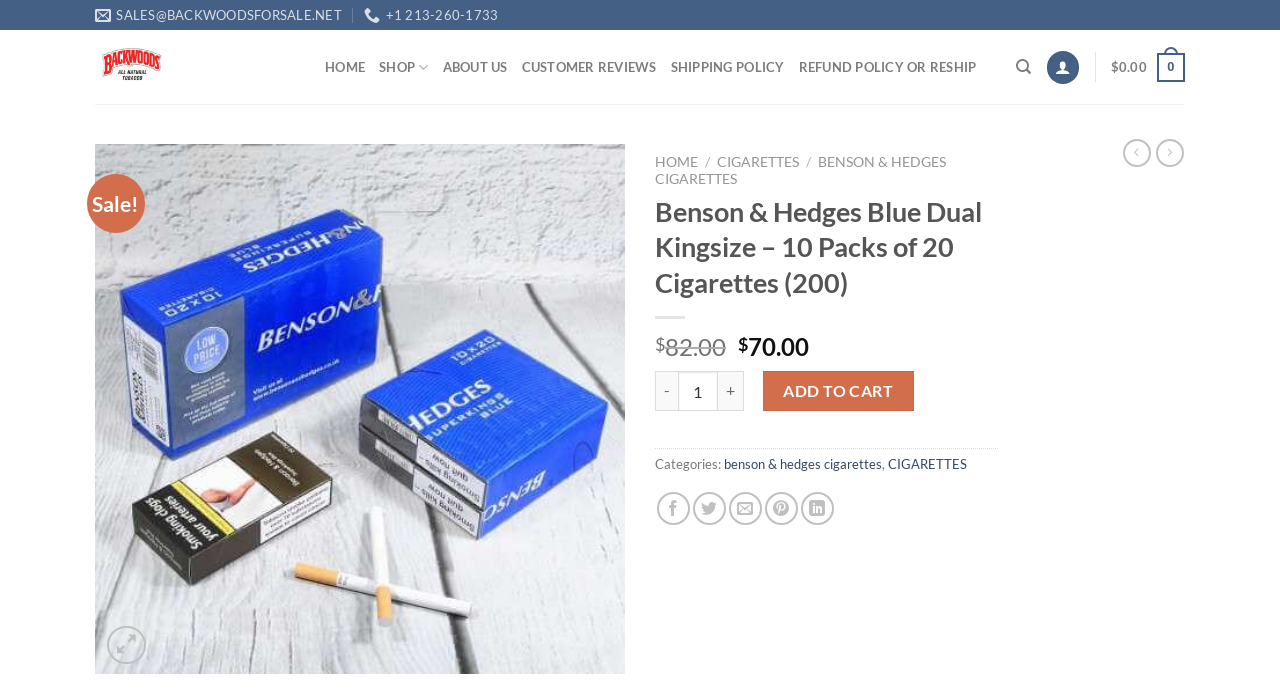Given the element description, predict the bounding box coordinates in the format (top-left x, top-left y, bottom-right x, bottom-right y), using floating point numbers between 0 and 1: Add to cart

[0.596, 0.531, 0.714, 0.589]